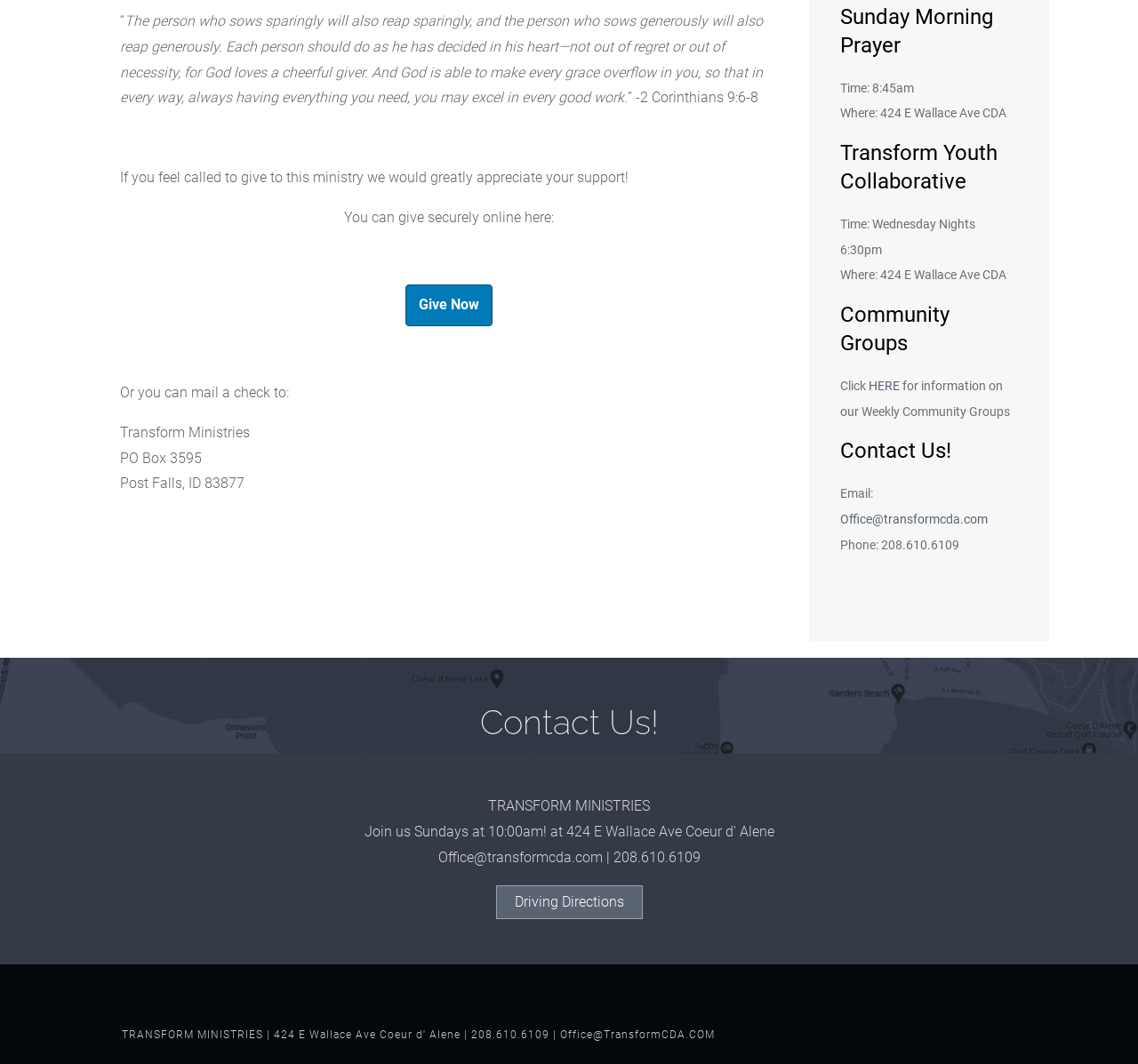Bounding box coordinates are specified in the format (top-left x, top-left y, bottom-right x, bottom-right y). All values are floating point numbers bounded between 0 and 1. Please provide the bounding box coordinate of the region this sentence describes: Casino Bonus

None